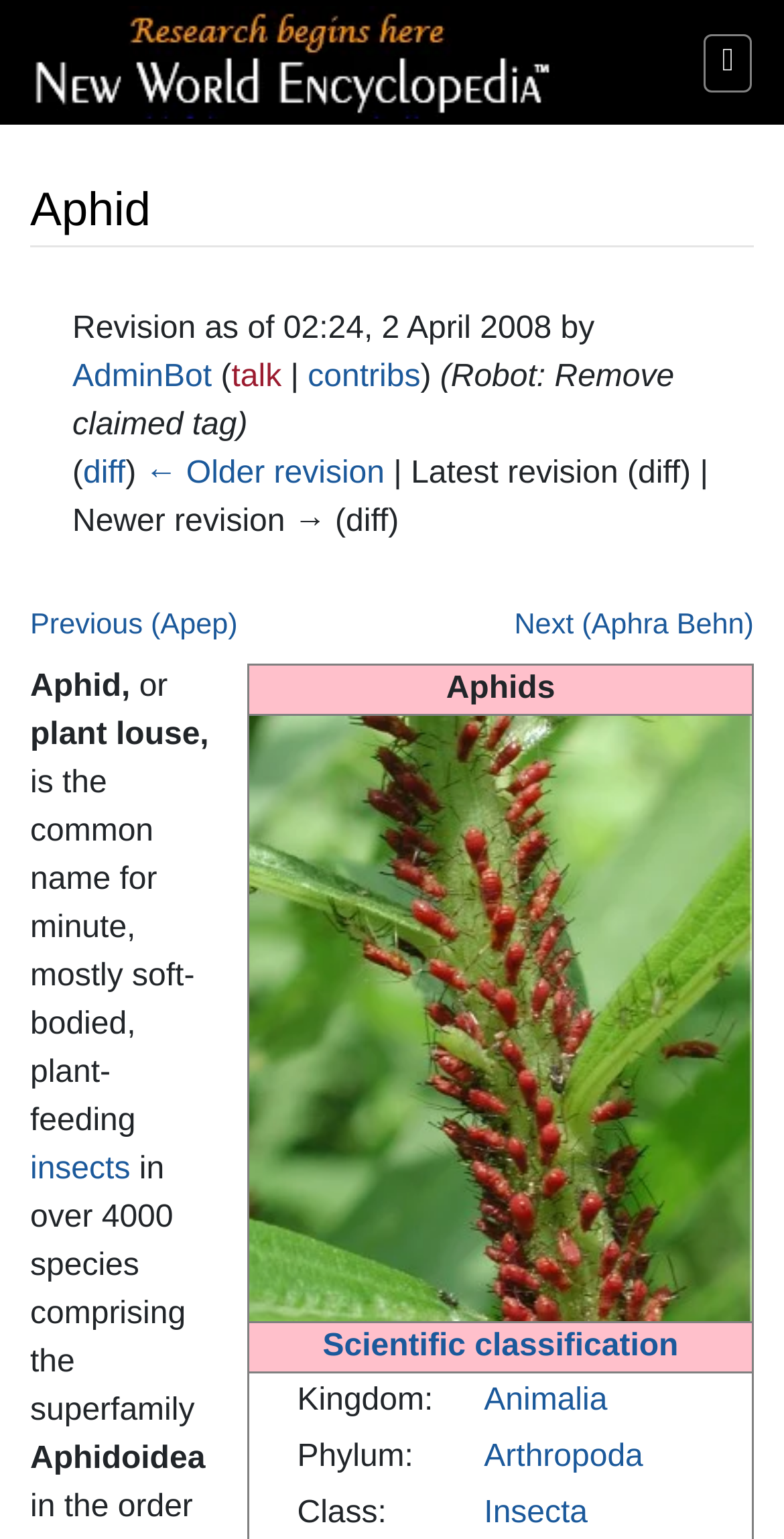Please determine the bounding box coordinates of the area that needs to be clicked to complete this task: 'Open the menu'. The coordinates must be four float numbers between 0 and 1, formatted as [left, top, right, bottom].

[0.898, 0.022, 0.959, 0.06]